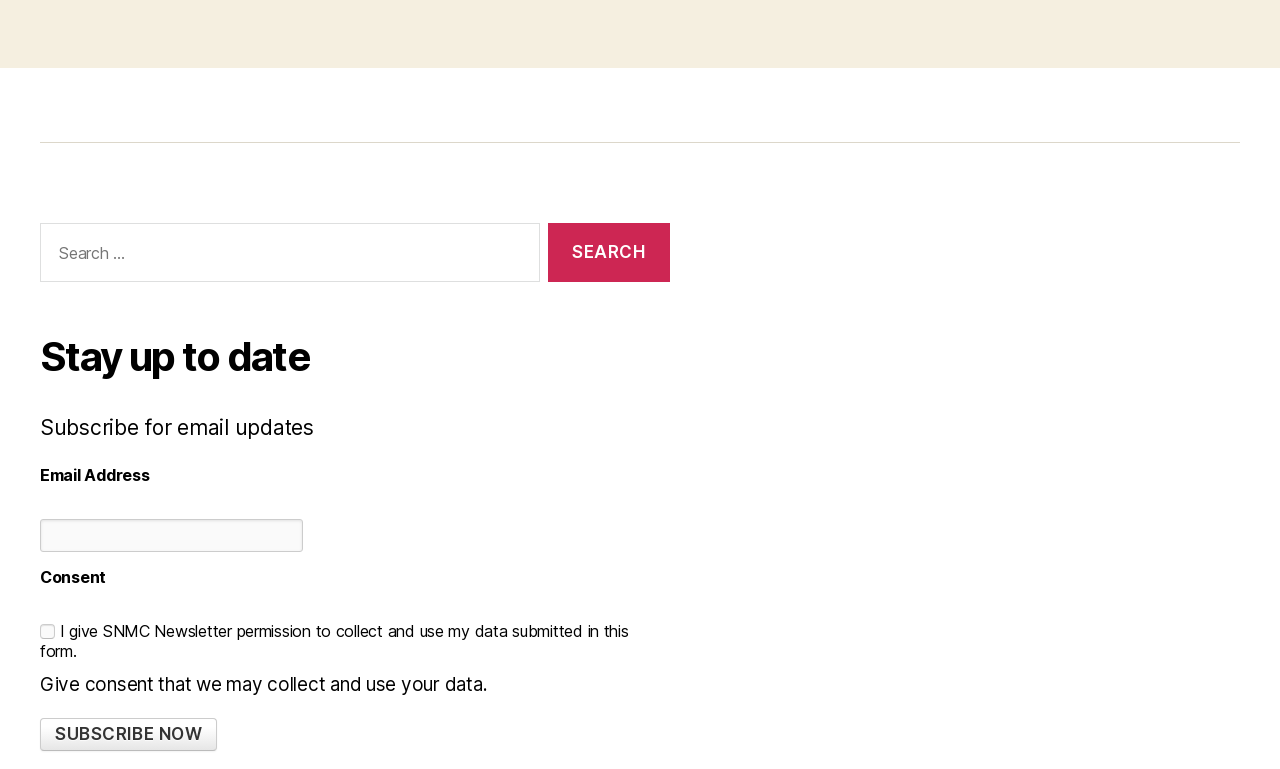Find the bounding box coordinates of the UI element according to this description: "Subscribe Now".

[0.031, 0.933, 0.17, 0.976]